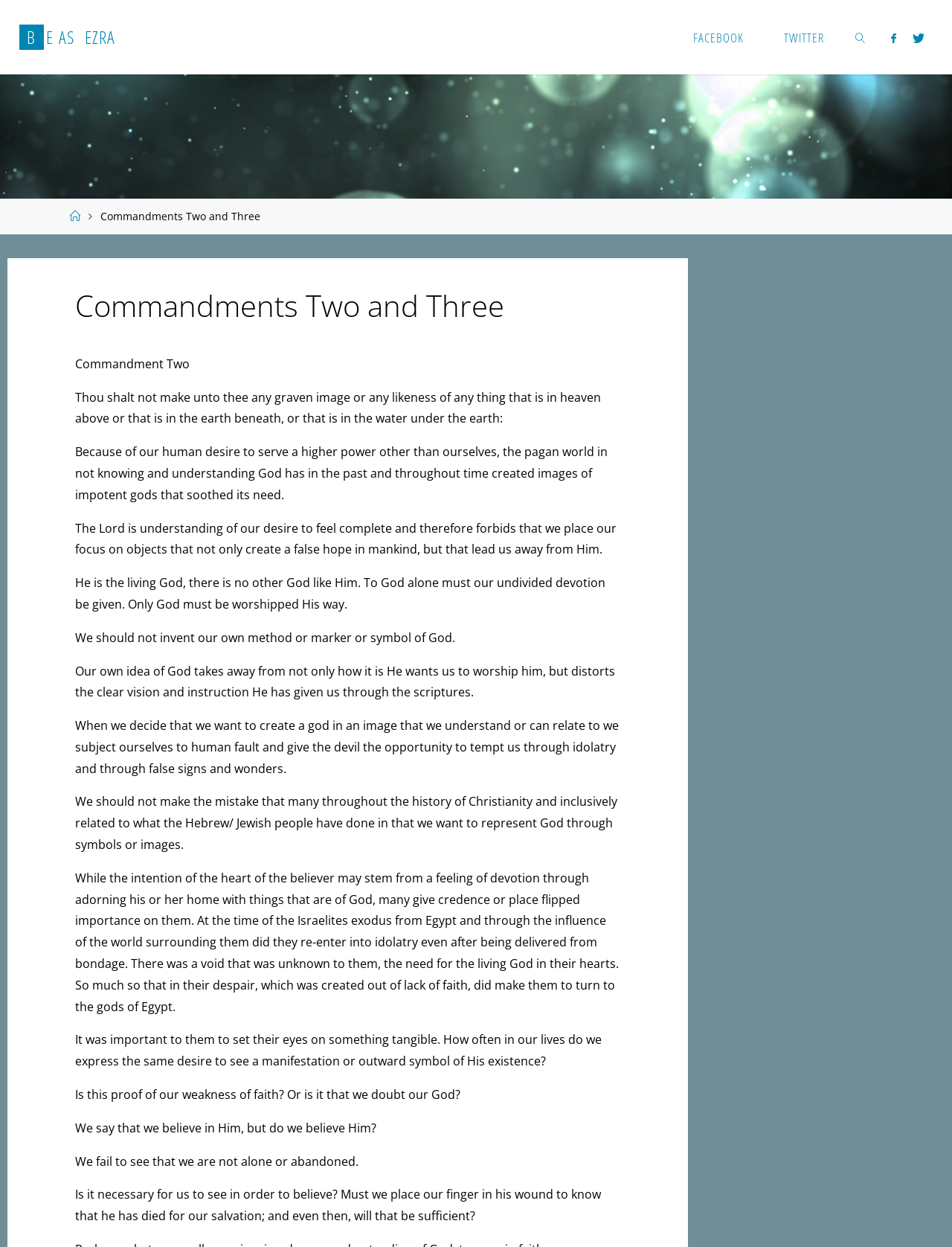Based on the provided description, "title="Twitter"", find the bounding box of the corresponding UI element in the screenshot.

[0.95, 0.0, 0.98, 0.061]